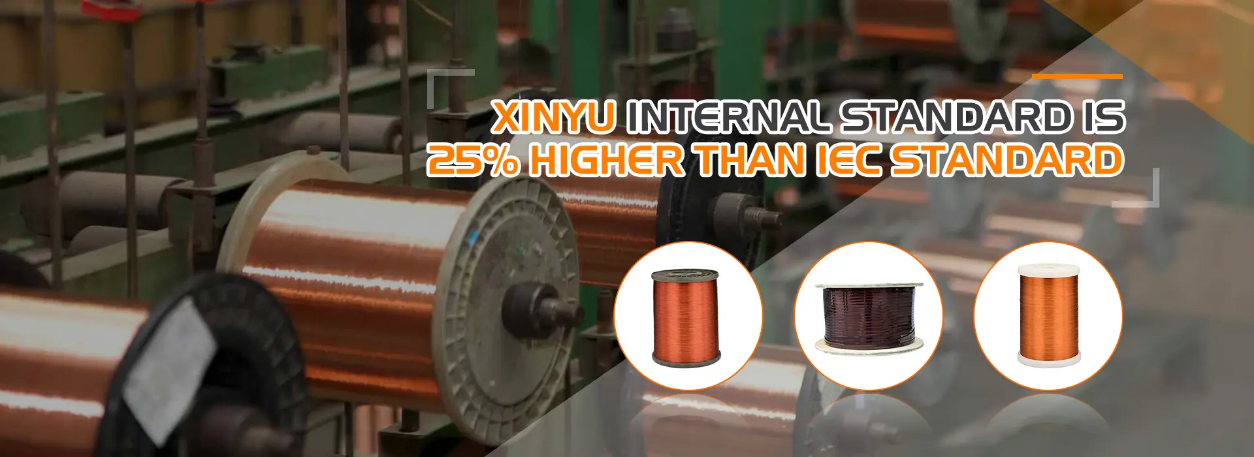Provide a comprehensive description of the image.

The image showcases a manufacturing facility specializing in the production of enameled copper wire. Prominently displayed are multiple copper wire spools, highlighting the industrial setting where high-quality wire is produced. The central text emphasizes that the internal standards of Xinyu are set 25% higher than the IEC standards, underscoring the company’s commitment to superior quality. Below the main content, three different types of wire spools are illustrated, showcasing the variety and specifications of the enameled wire products offered. This image effectively conveys both the technological aspect of the production process and the quality assurance associated with the Xinyu brand.